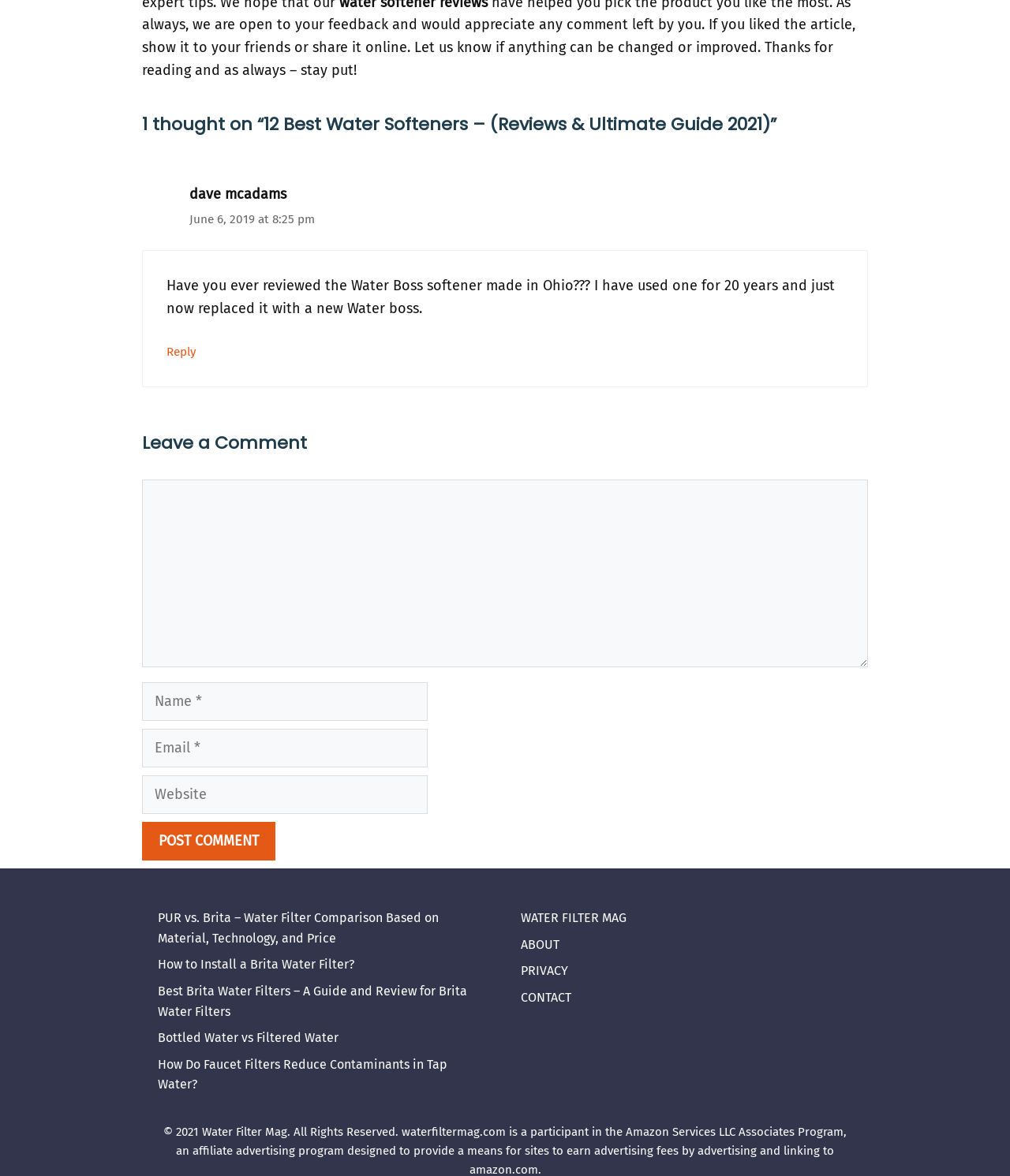Determine the bounding box coordinates for the area you should click to complete the following instruction: "Click on the 'LIKE' button".

None